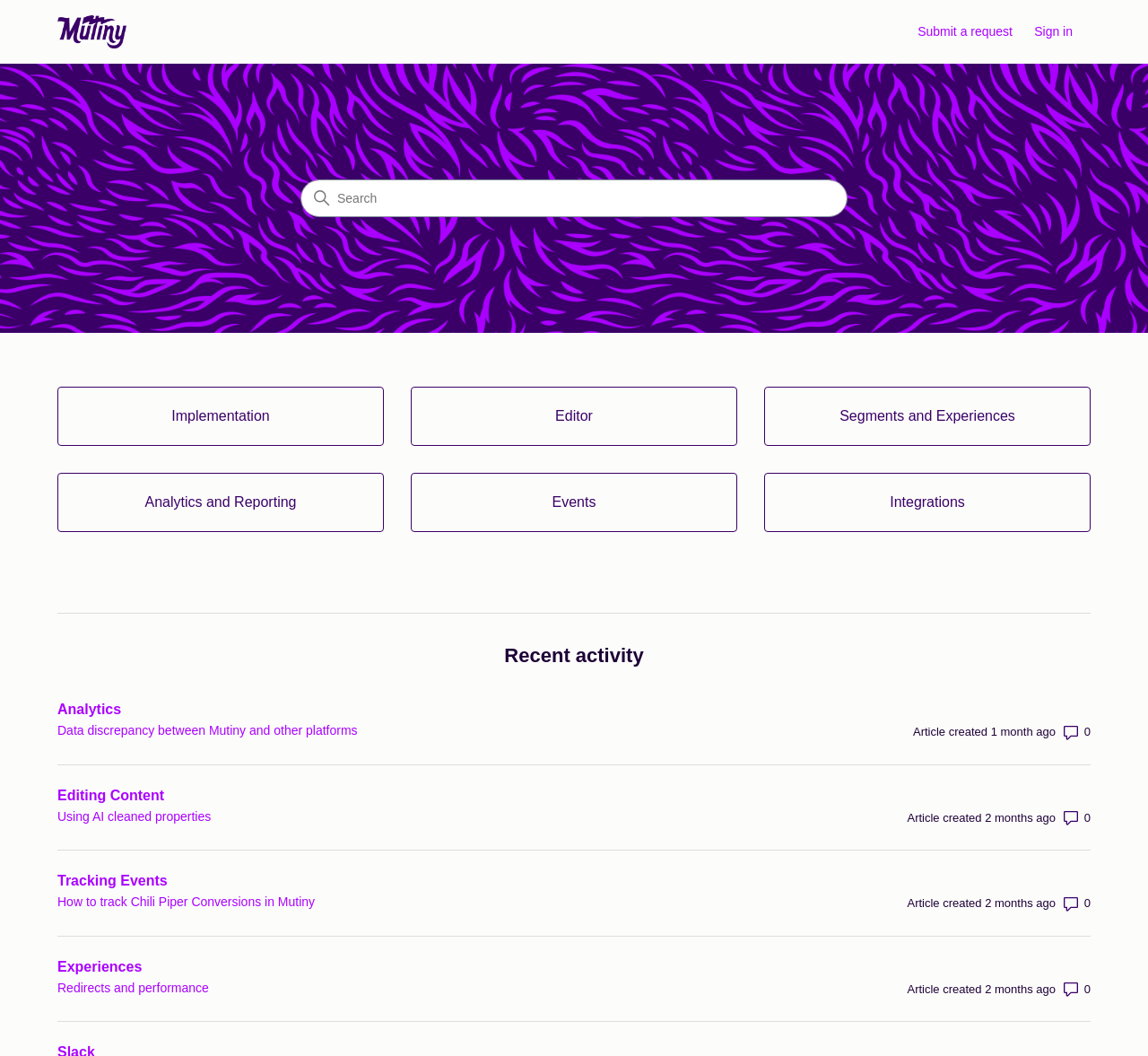Locate the bounding box of the UI element defined by this description: "Using AI cleaned properties". The coordinates should be given as four float numbers between 0 and 1, formatted as [left, top, right, bottom].

[0.05, 0.764, 0.68, 0.782]